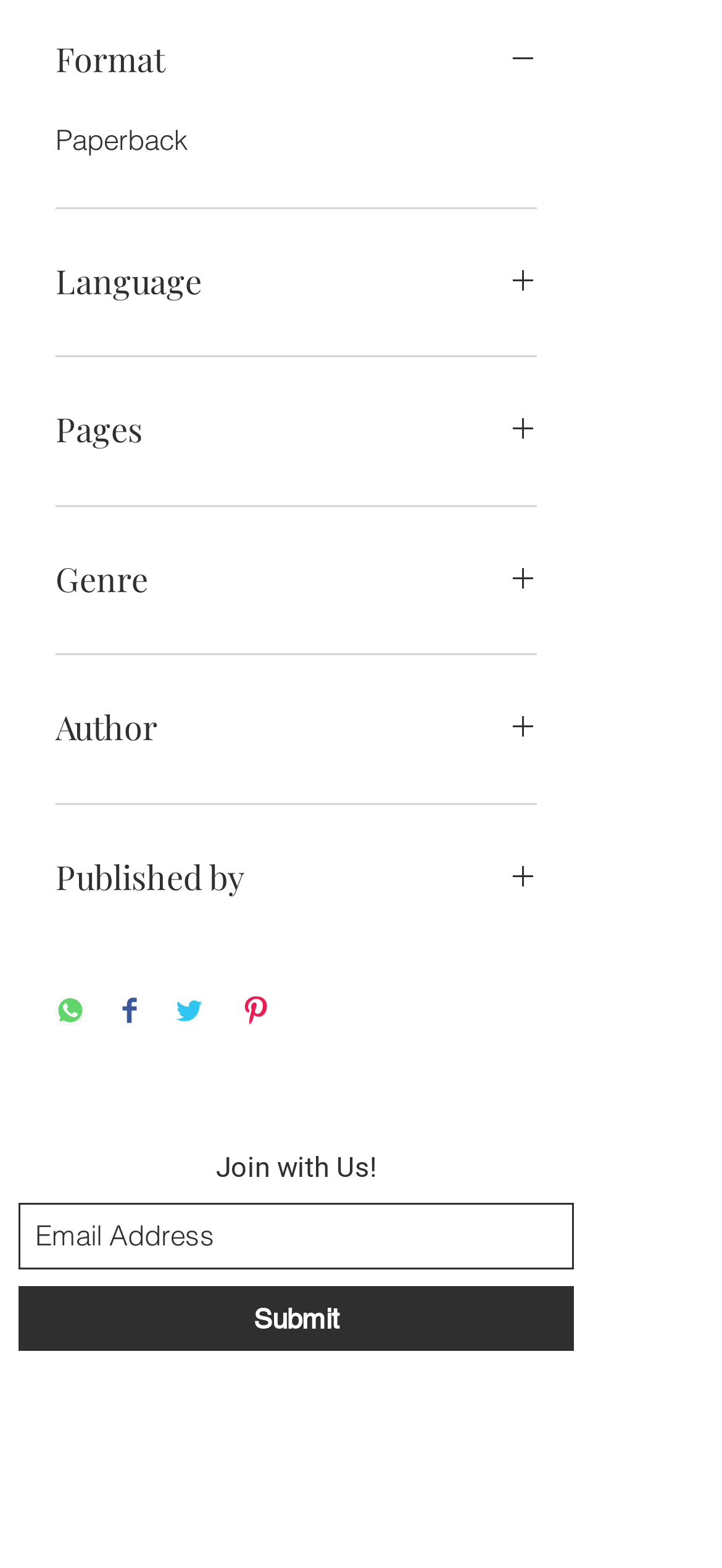Use a single word or phrase to answer the question: What is the purpose of the textbox?

Email Address